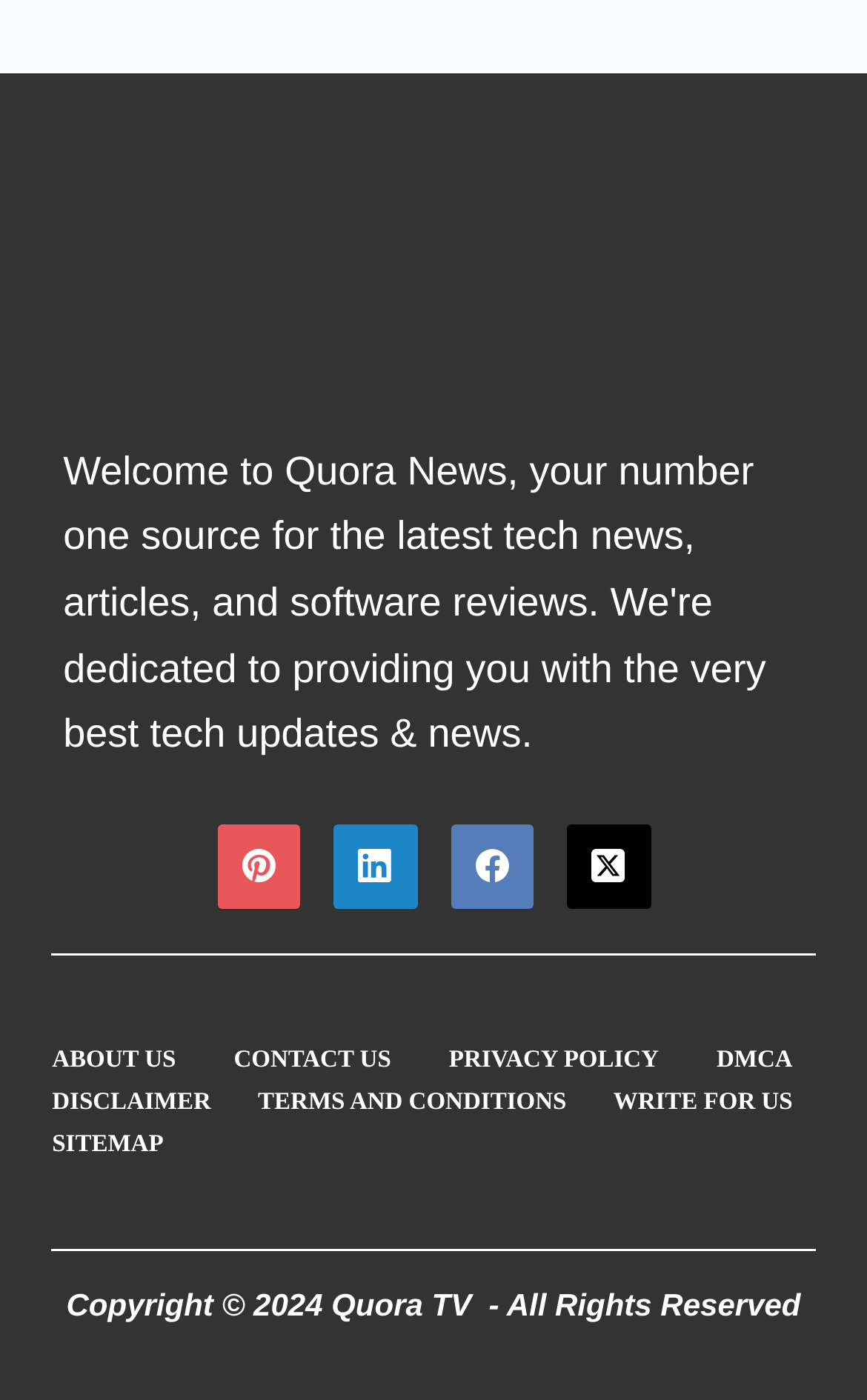Return the bounding box coordinates of the UI element that corresponds to this description: "X (Twitter)". The coordinates must be given as four float numbers in the range of 0 and 1, [left, top, right, bottom].

[0.654, 0.589, 0.75, 0.648]